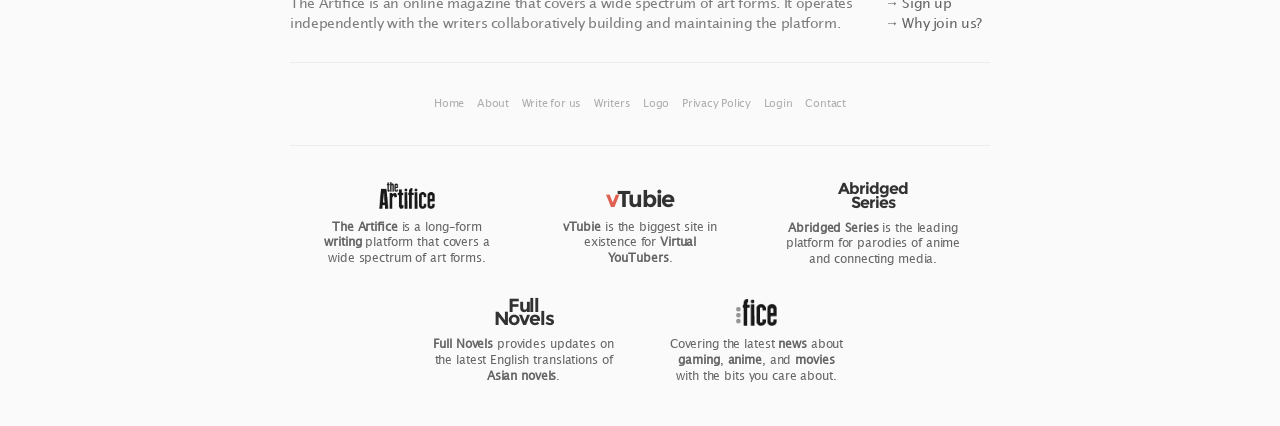Can you pinpoint the bounding box coordinates for the clickable element required for this instruction: "Read about 'The Artifice'"? The coordinates should be four float numbers between 0 and 1, i.e., [left, top, right, bottom].

[0.296, 0.45, 0.34, 0.499]